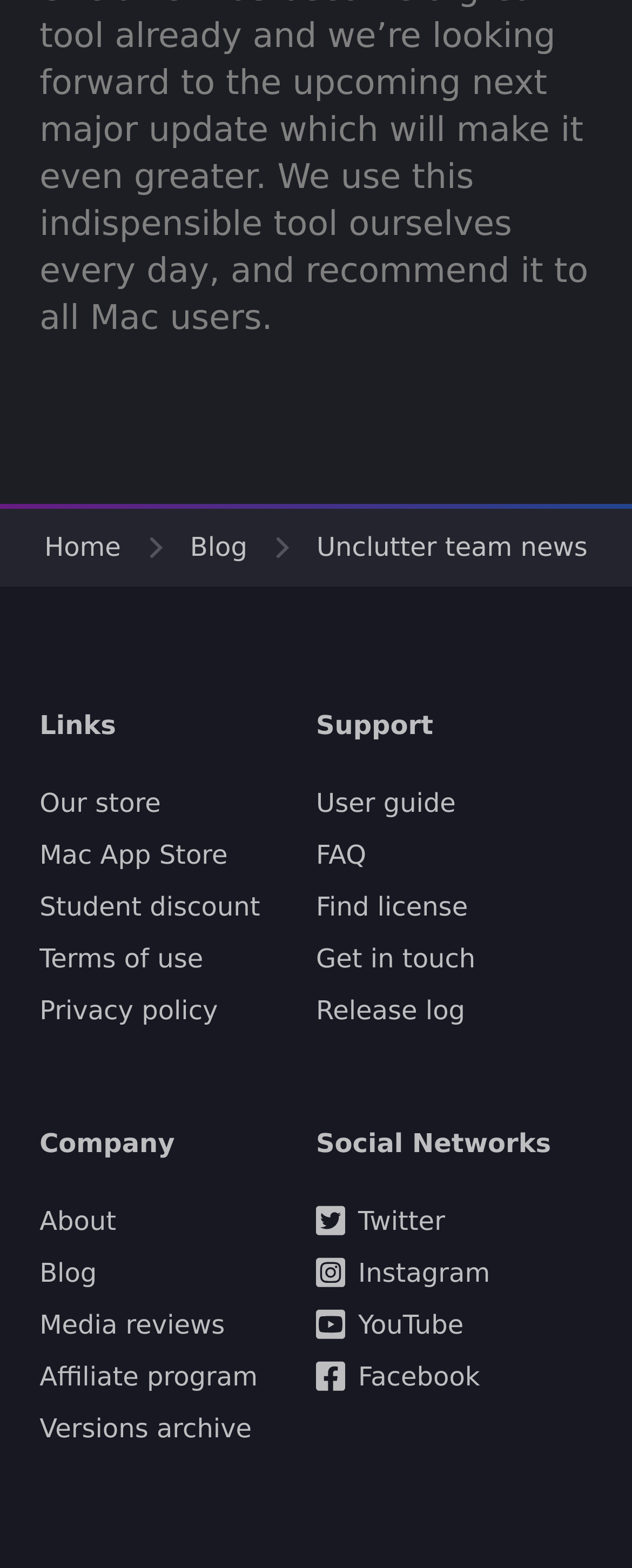Analyze the image and answer the question with as much detail as possible: 
What is the last link under 'Support' heading?

I looked at the links under the 'Support' heading and found that the last link is 'Release log', which is located at the bottom of the section.